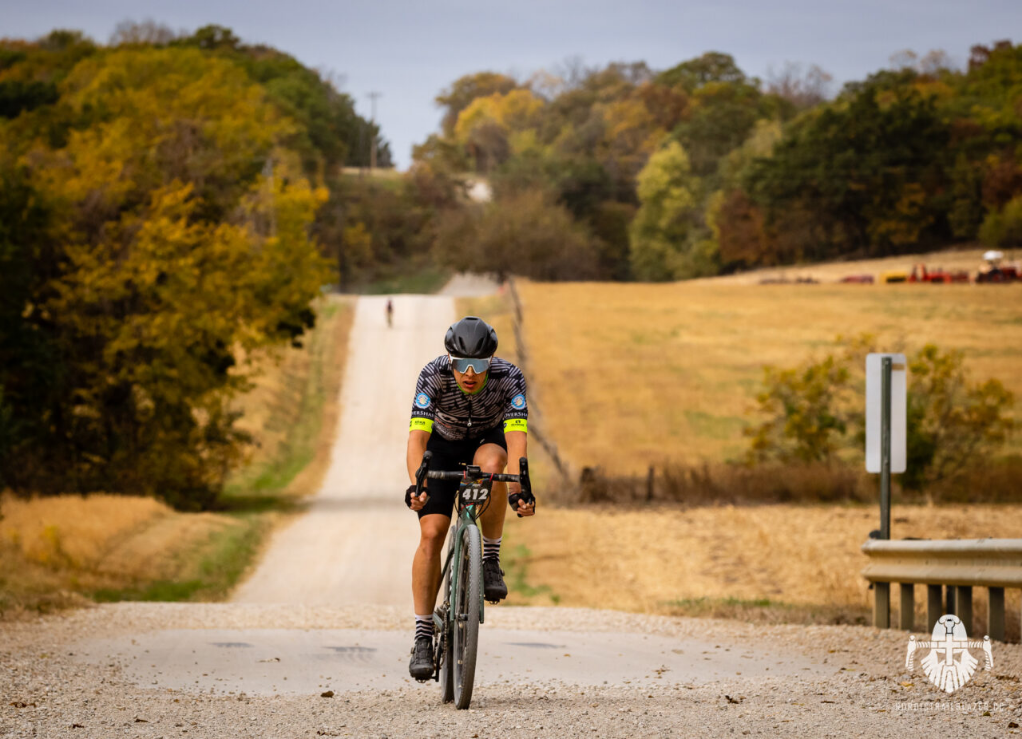Explain the image thoroughly, highlighting all key elements.

The image depicts a cyclist navigating a gravel road in Kansas, embodying the spirit of adventure and determination. Dressed in a patterned jersey and sporting a helmet, the cyclist appears focused as they tackle the uneven terrain. The backdrop showcases the picturesque Kansas landscape, with rolling hills adorned in autumn colors, providing a stunning contrast to the gravel path. A fellow cyclist can be seen in the distance, adding depth to the scene. This moment captures the essence of enjoying the outdoors while challenging oneself, perfectly illustrated by the caption "GRAVEL: Time to get dusty again. Photo: Kent Erik Harridsleff." The image conveys a blend of excitement and the rugged beauty of gravel cycling.